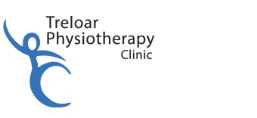Create a vivid and detailed description of the image.

The image features the logo of Treloar Physiotherapy Clinic, a healthcare provider specializing in physiotherapy services. The design includes a stylized figure, likely symbolizing movement or rehabilitation, alongside the clinic's name presented in a modern font. The logo is visually appealing, utilizing a blue color to evoke feelings of tranquility and professionalism, with "Treloar Physiotherapy" prominently displayed above the word "Clinic." This branding reflects the clinic's commitment to supporting patients in their recovery and promoting overall wellness.